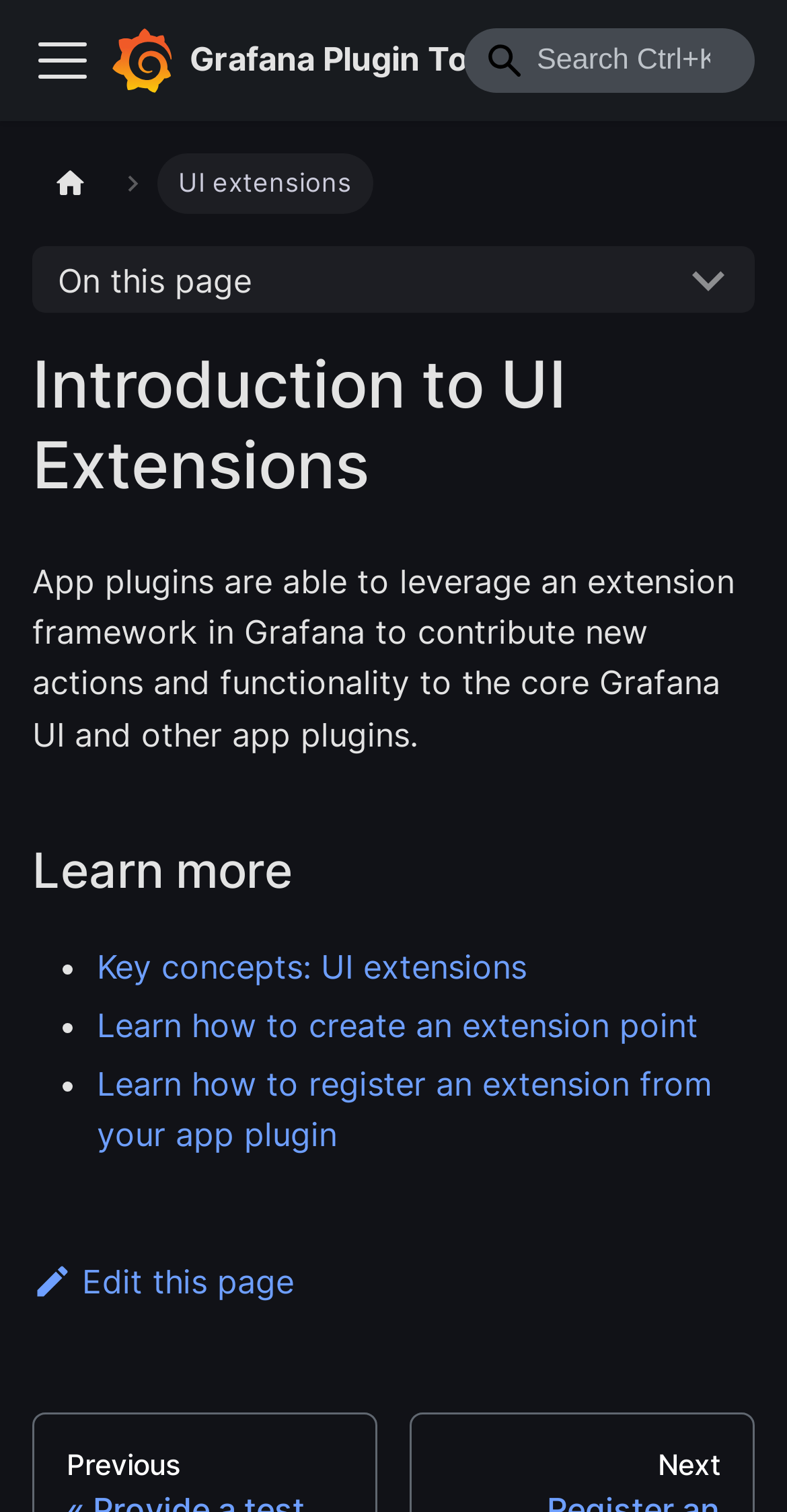Find the bounding box of the UI element described as: "aria-label="Home page"". The bounding box coordinates should be given as four float values between 0 and 1, i.e., [left, top, right, bottom].

[0.041, 0.101, 0.139, 0.142]